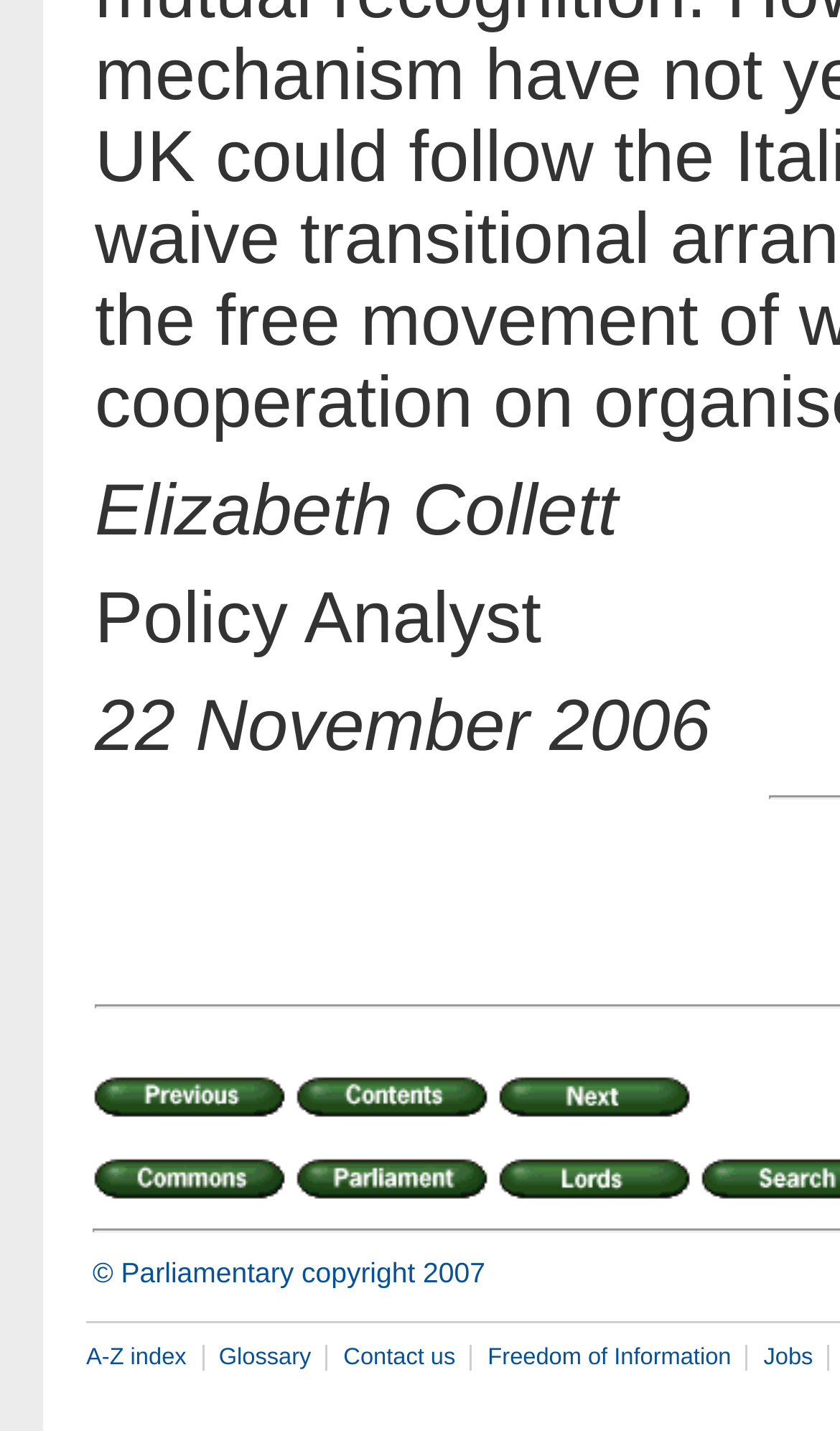How many navigation links are at the bottom of the webpage?
Answer the question based on the image using a single word or a brief phrase.

5